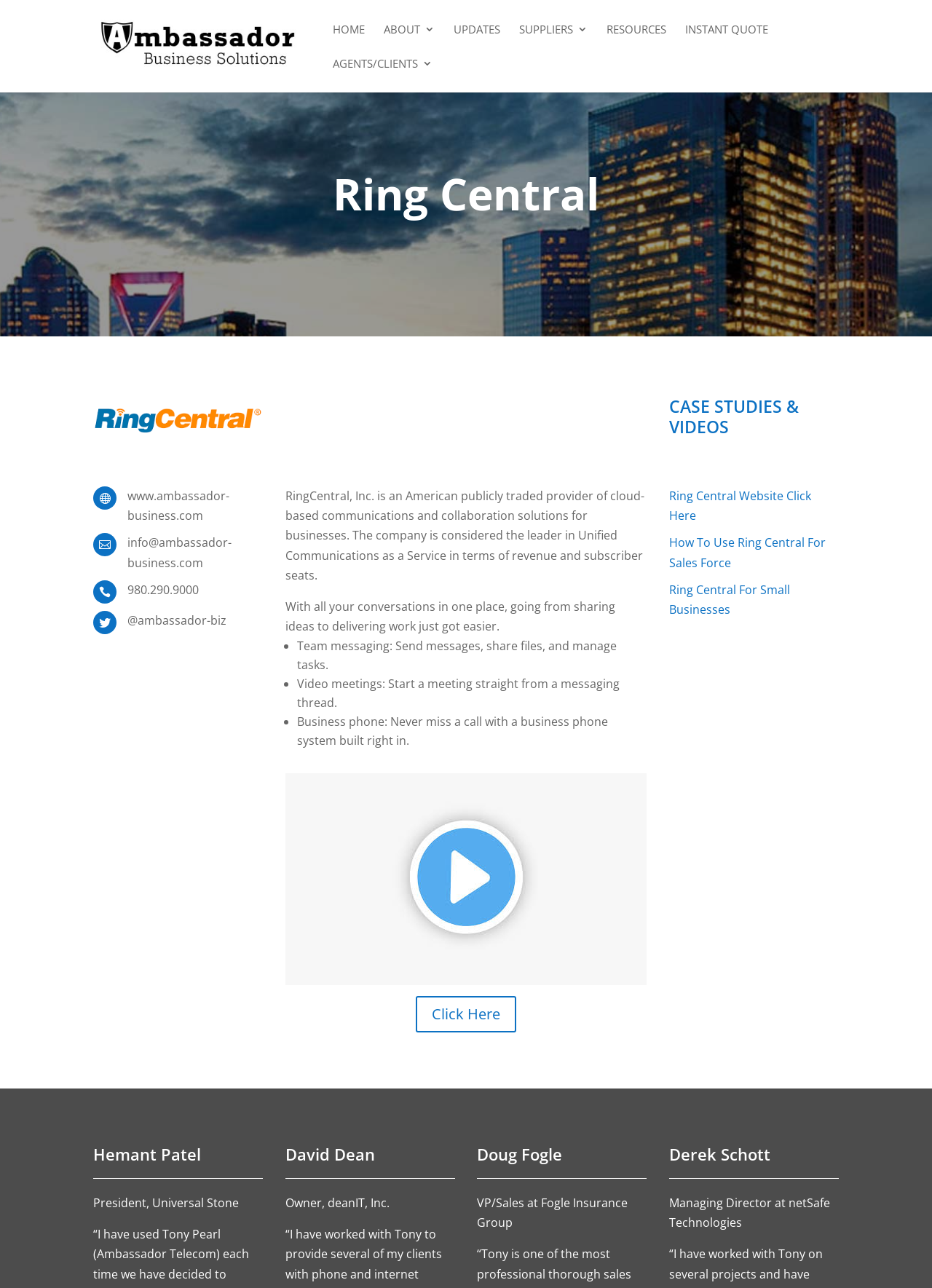Determine the bounding box coordinates of the area to click in order to meet this instruction: "Visit the Ring Central Website".

[0.718, 0.379, 0.87, 0.407]